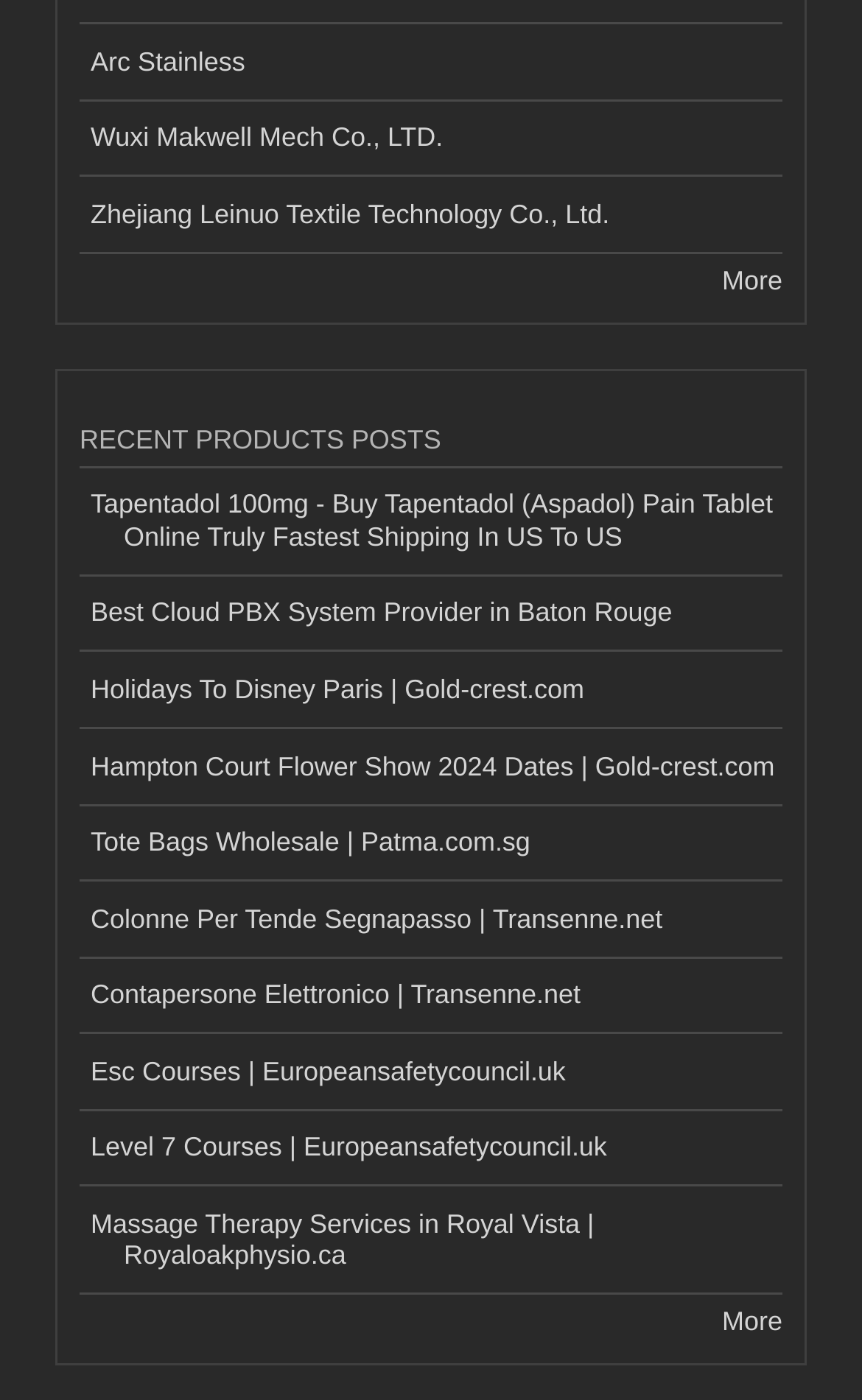How many 'More' links are there? Examine the screenshot and reply using just one word or a brief phrase.

2